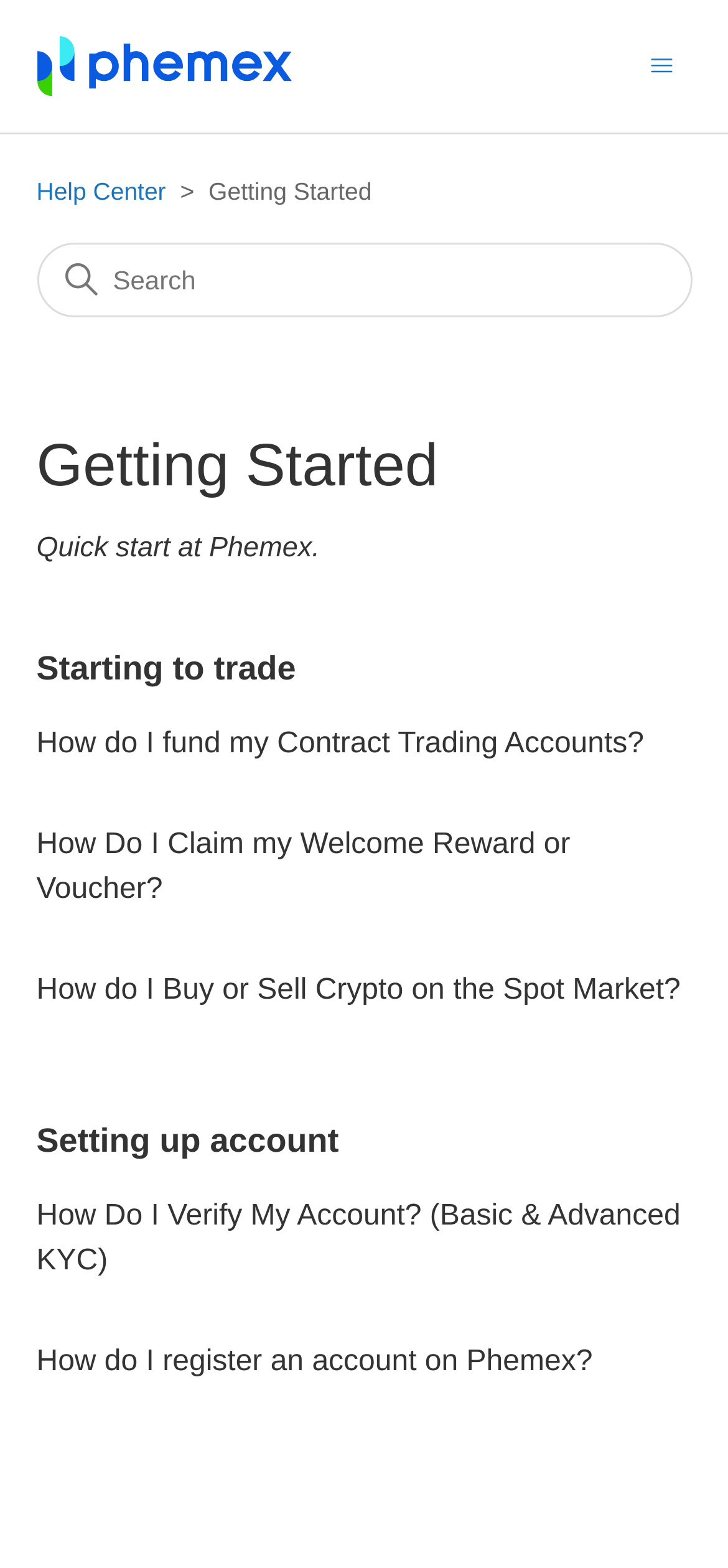Generate a thorough caption that explains the contents of the webpage.

The webpage is titled "Getting Started – Help Center" and has a prominent link to the "Help Center home page" at the top left corner, accompanied by a small image. On the top right corner, there is a button to toggle the navigation menu. 

Below the top section, the main content area is divided into two parts. On the left, there is a list of menu items, including "Help Center" and "Getting Started". On the right, there is a search bar that spans almost the entire width of the page. Above the search bar, there is a small image.

The main content area is headed by a large title "Getting Started" and a subtitle "Quick start at Phemex." Below the title, there are several sections, each with a heading and a list of links. The sections are "Starting to trade", "Setting up account", and each section has 2-3 links to related topics, such as "How do I fund my Contract Trading Accounts?" and "How do I register an account on Phemex?".